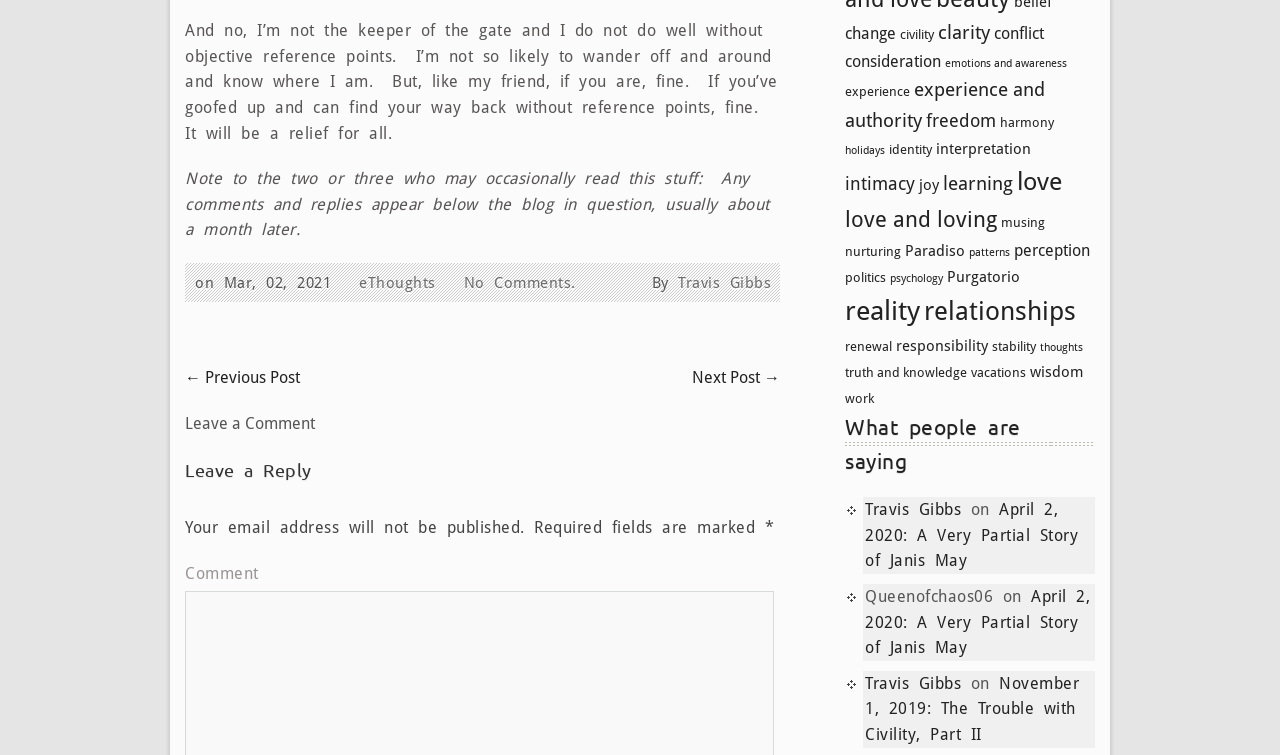Determine the bounding box coordinates of the clickable region to carry out the instruction: "Click on the 'Next Post →' link".

[0.541, 0.487, 0.609, 0.513]